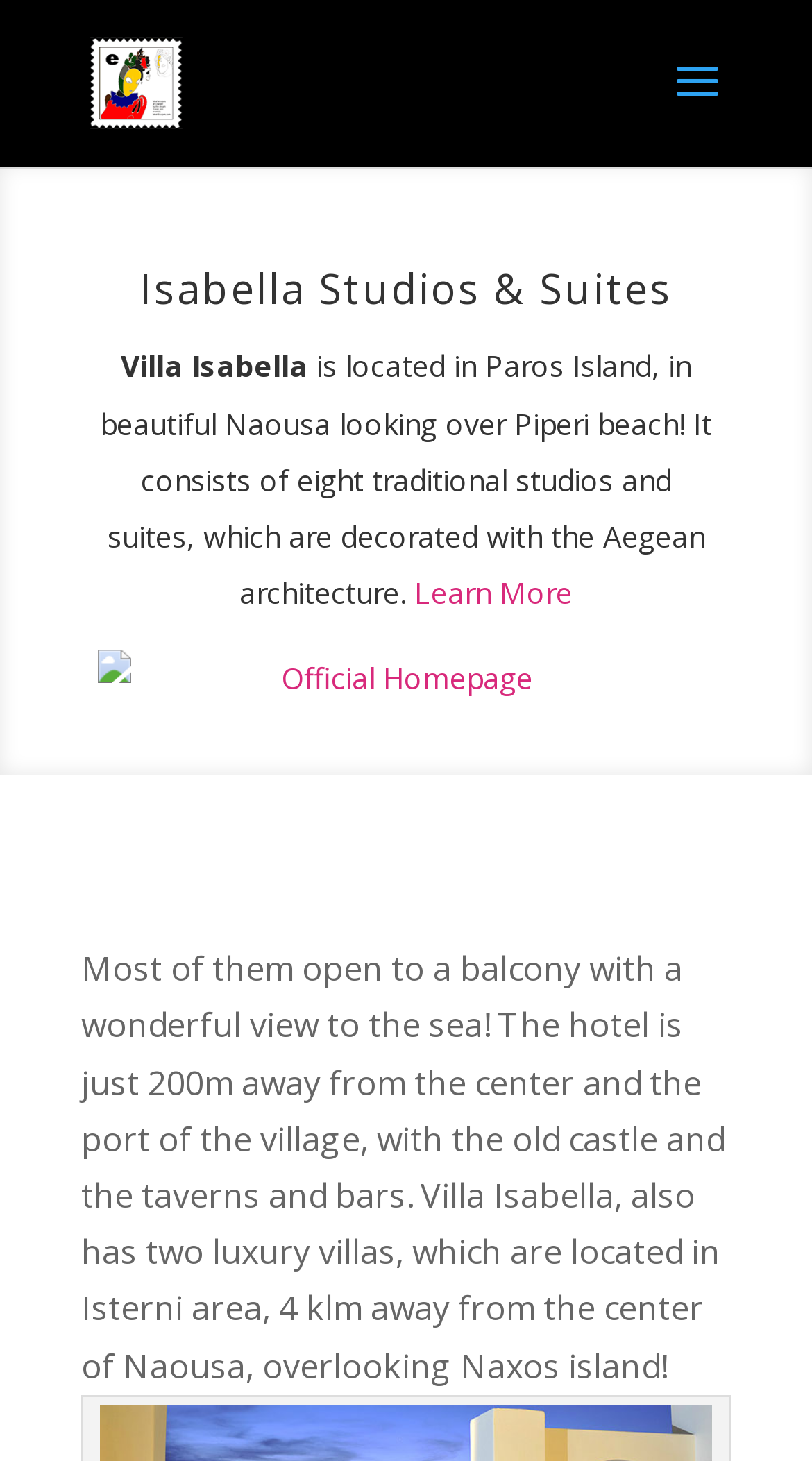Provide a thorough summary of the webpage.

The webpage is a review of Isabella Villa & Suites, a hotel located in Paros Island, Greece. At the top left of the page, there is a link to "Ideal Escapes Property" accompanied by an image with the same name. Below this, there is a search bar that spans almost the entire width of the page.

The main content of the page is organized in a table layout. At the top of this layout, there is a heading that reads "Isabella Studios & Suites". Below this heading, there is a text "Villa Isabella" followed by a paragraph that describes the hotel's location and amenities. The paragraph mentions that the hotel consists of eight traditional studios and suites, decorated with Aegean architecture, and offers a wonderful view of the sea.

To the right of this paragraph, there is a "Learn More" link accompanied by an image labeled "Official Homepage". Below the paragraph, there is another block of text that provides more information about the hotel's location, proximity to the center and port of the village, and the availability of luxury villas in the Isterni area.